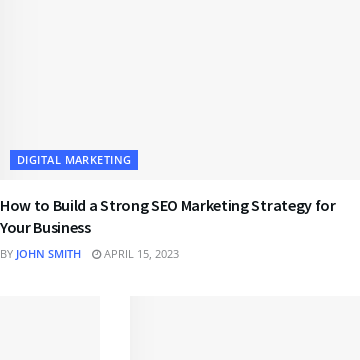Who is the author of the article?
Please answer the question as detailed as possible based on the image.

The author's name can be found next to the title of the article, which is 'How to Build a Strong SEO Marketing Strategy for Your Business'.